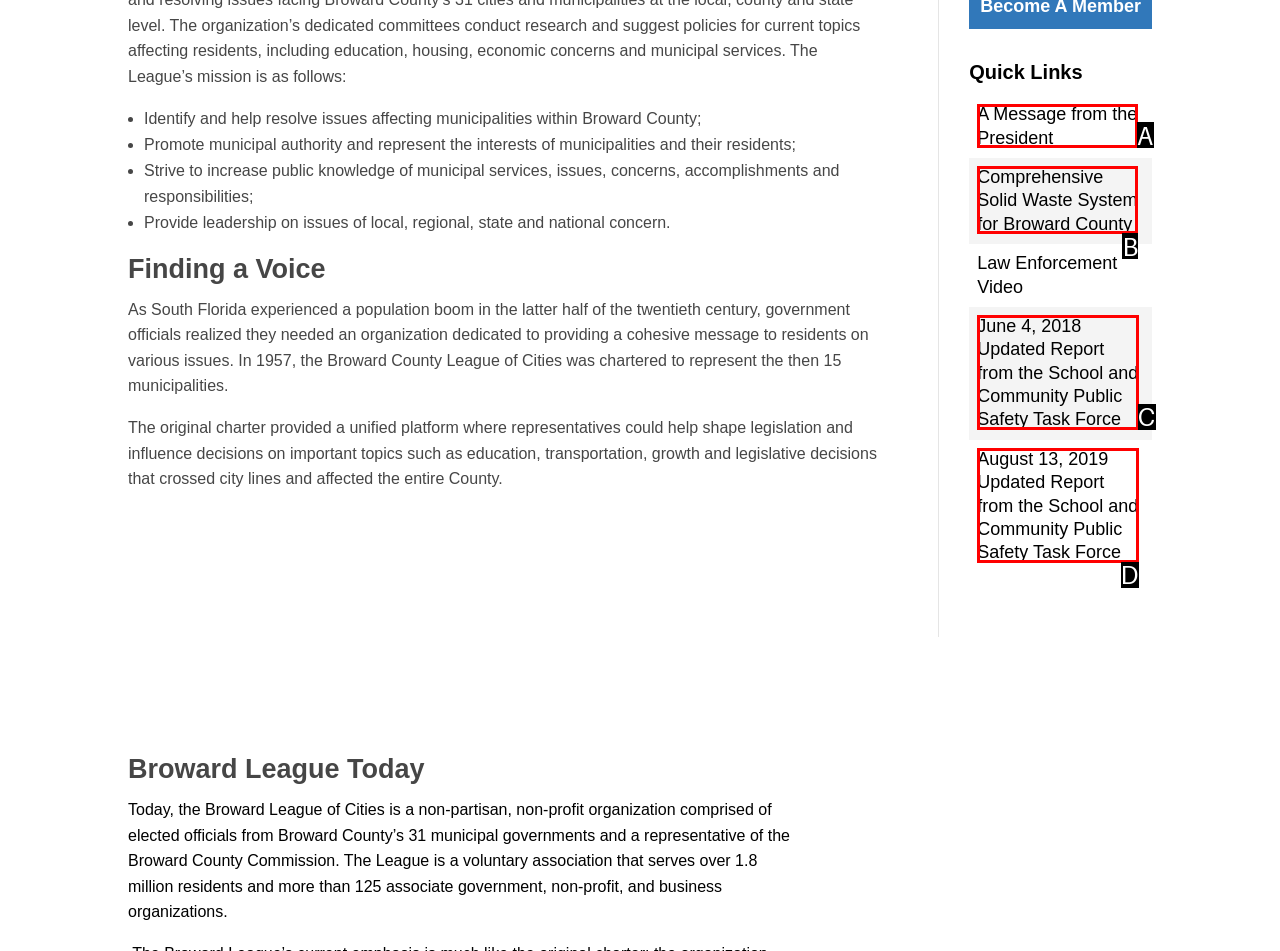Based on the element described as: A Message from the President
Find and respond with the letter of the correct UI element.

A